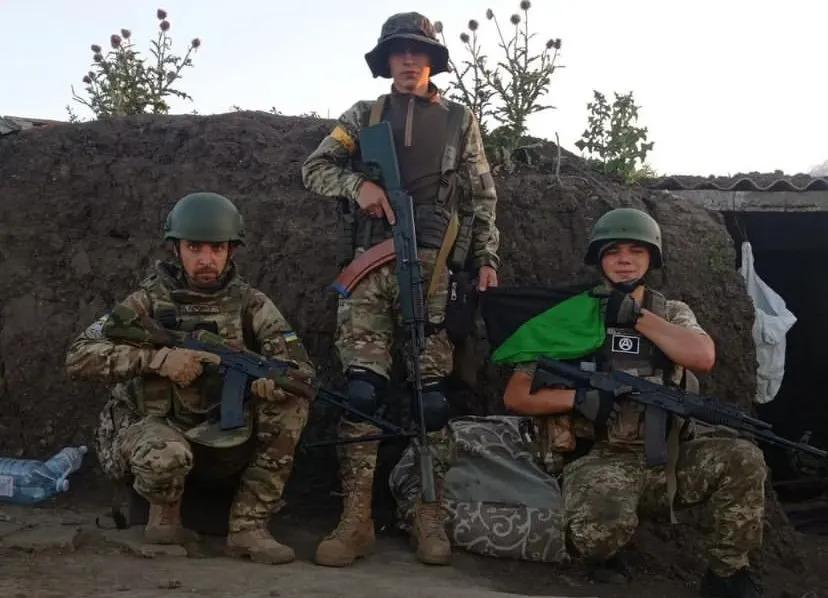What is draped over the rightmost soldier's body?
Please use the image to deliver a detailed and complete answer.

The caption states that the rightmost soldier cradles a rifle, and 'the black and green flag [is] draped prominently over his body', suggesting a deeper connection to their beliefs and affiliations.